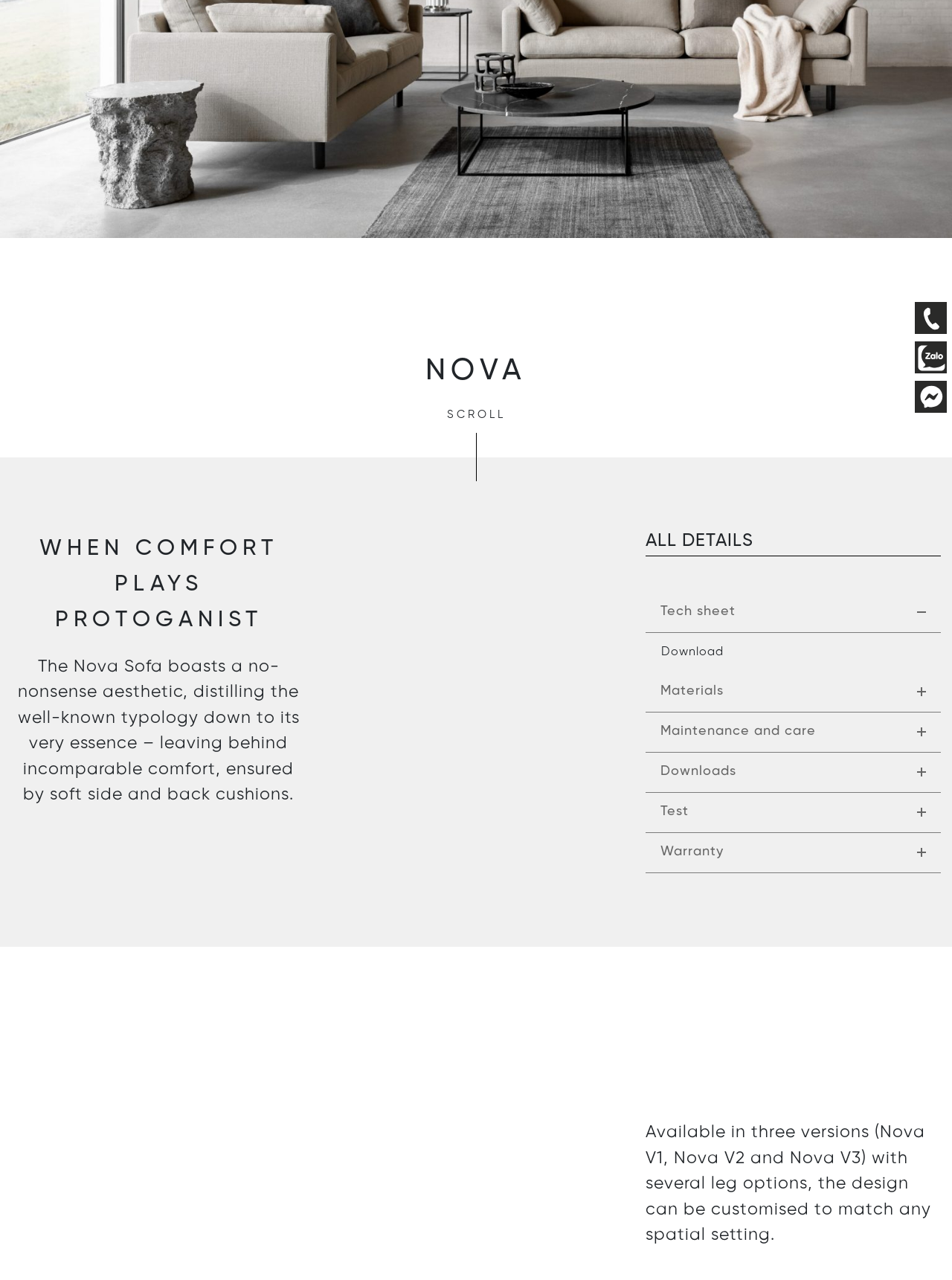Identify the bounding box coordinates for the UI element described as follows: Tech sheet. Use the format (top-left x, top-left y, bottom-right x, bottom-right y) and ensure all values are floating point numbers between 0 and 1.

[0.678, 0.463, 0.988, 0.494]